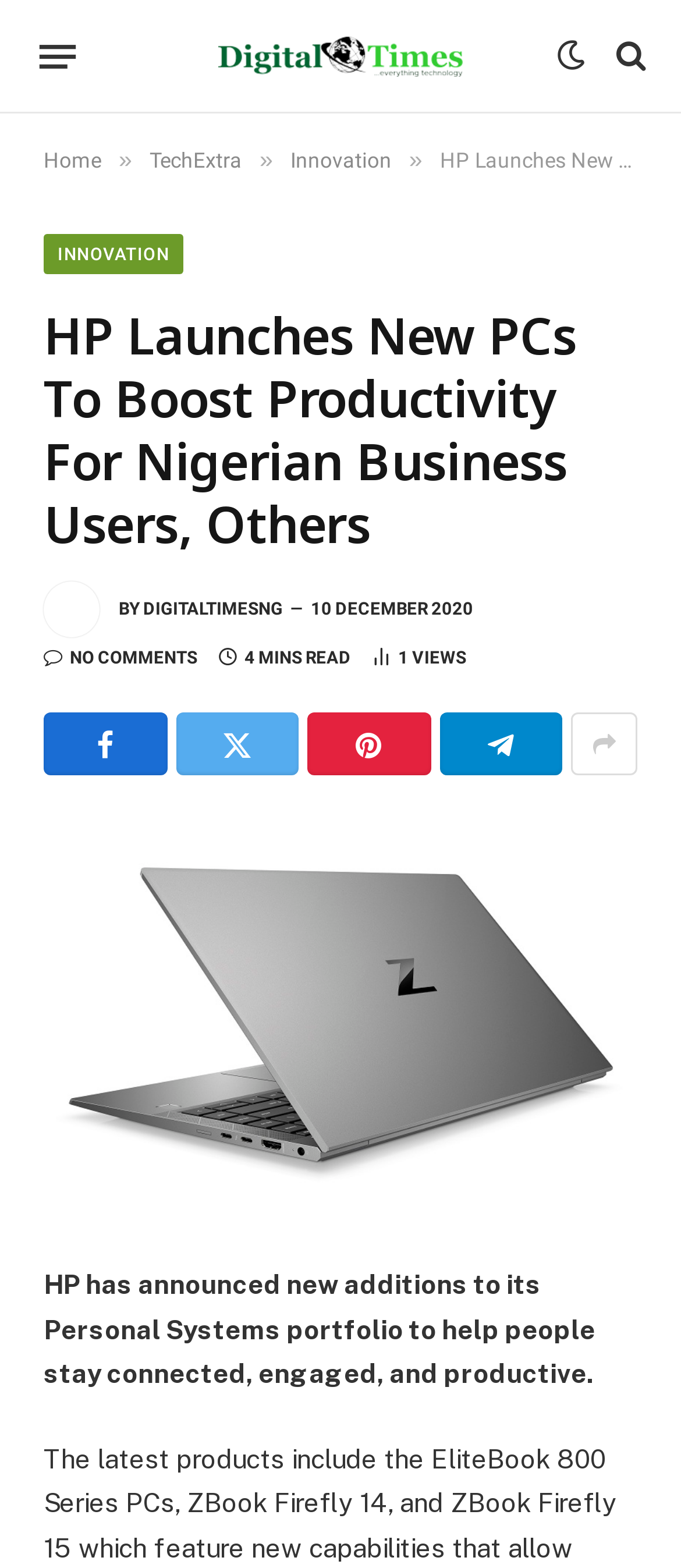Please determine the bounding box coordinates of the clickable area required to carry out the following instruction: "Learn more about the ZBook Firefly 14". The coordinates must be four float numbers between 0 and 1, represented as [left, top, right, bottom].

[0.064, 0.522, 0.936, 0.77]